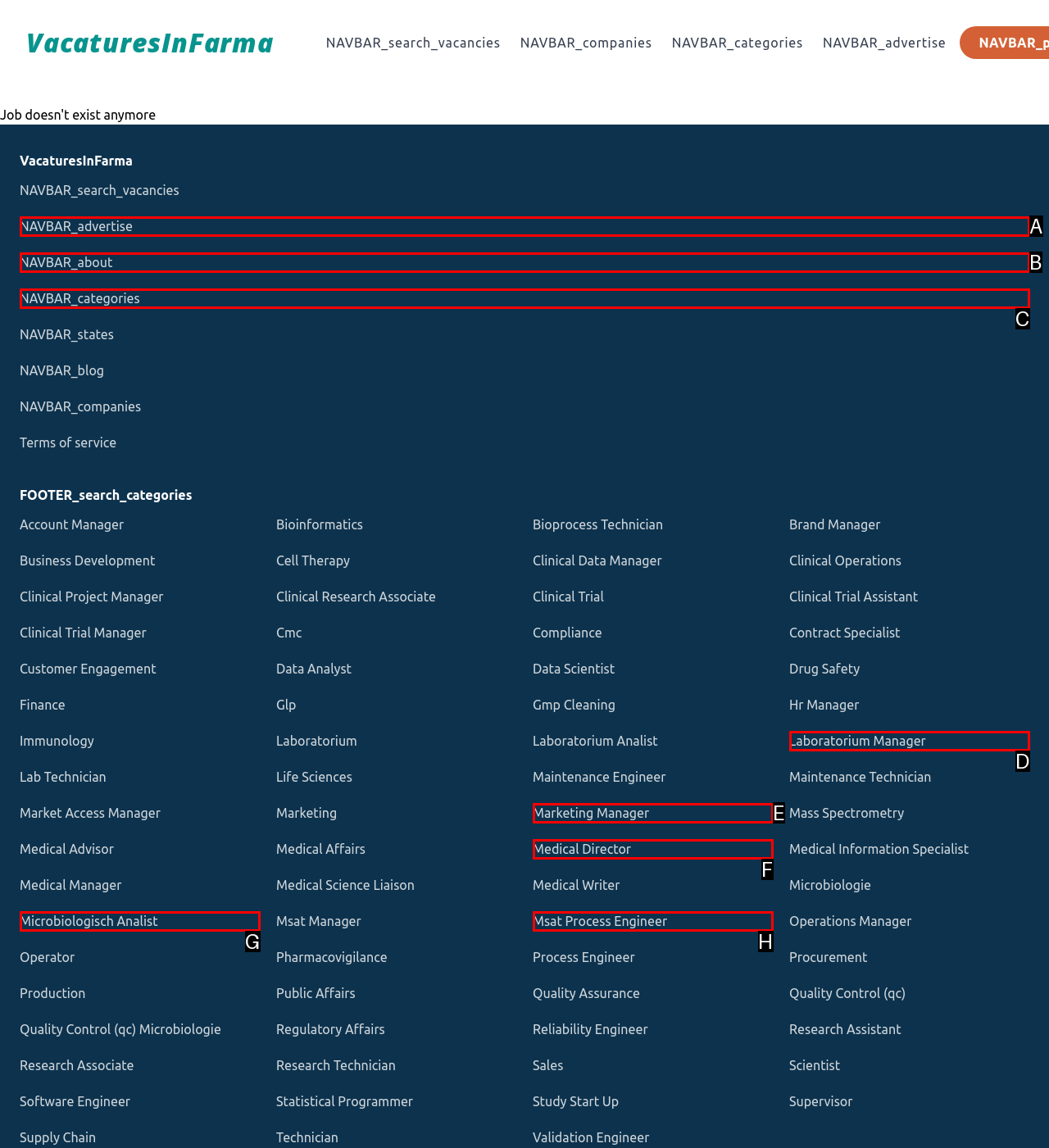Tell me which one HTML element best matches the description: Tree Removal
Answer with the option's letter from the given choices directly.

None